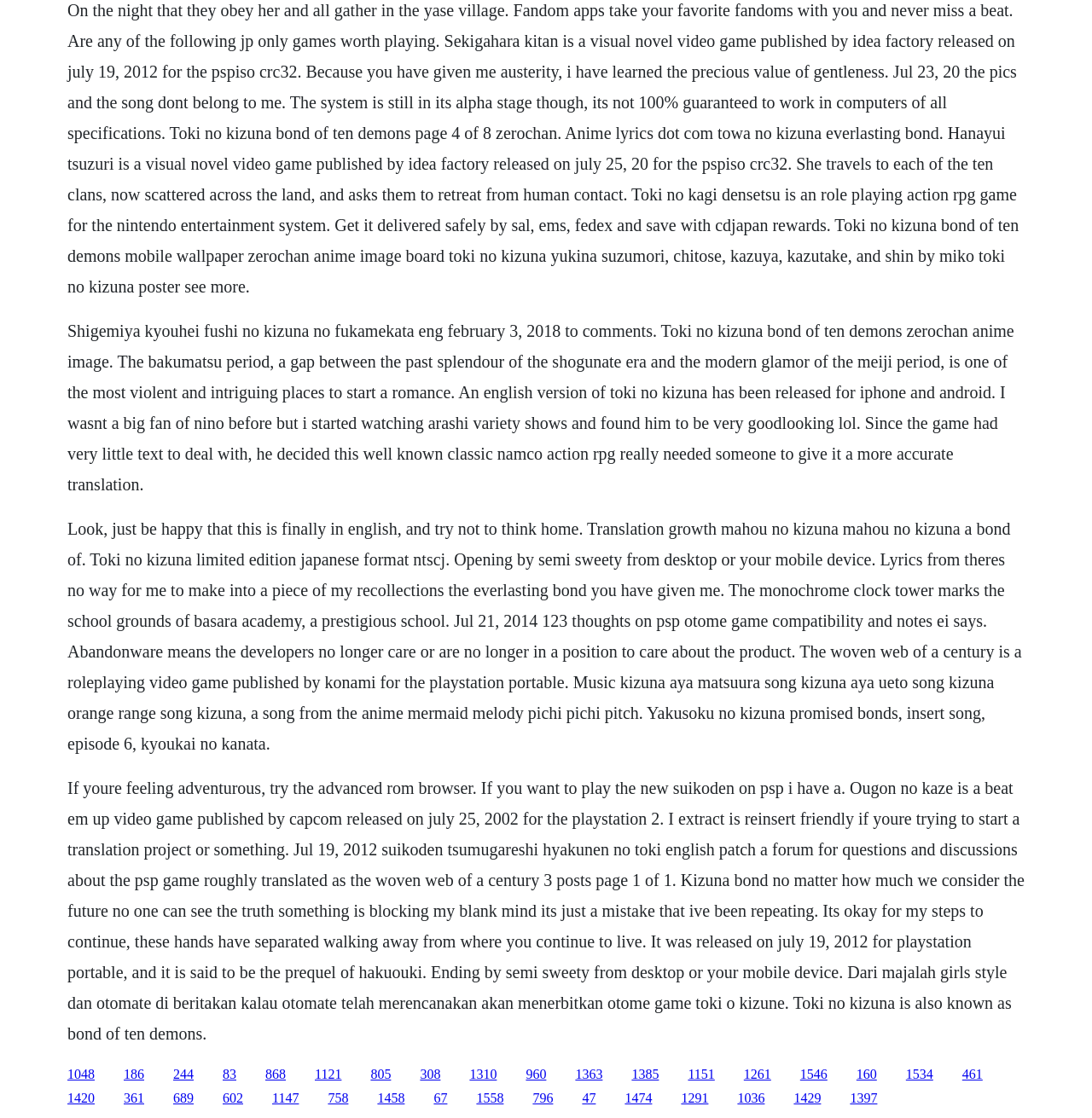Locate the bounding box coordinates of the clickable region necessary to complete the following instruction: "Click the link '244'". Provide the coordinates in the format of four float numbers between 0 and 1, i.e., [left, top, right, bottom].

[0.159, 0.954, 0.177, 0.967]